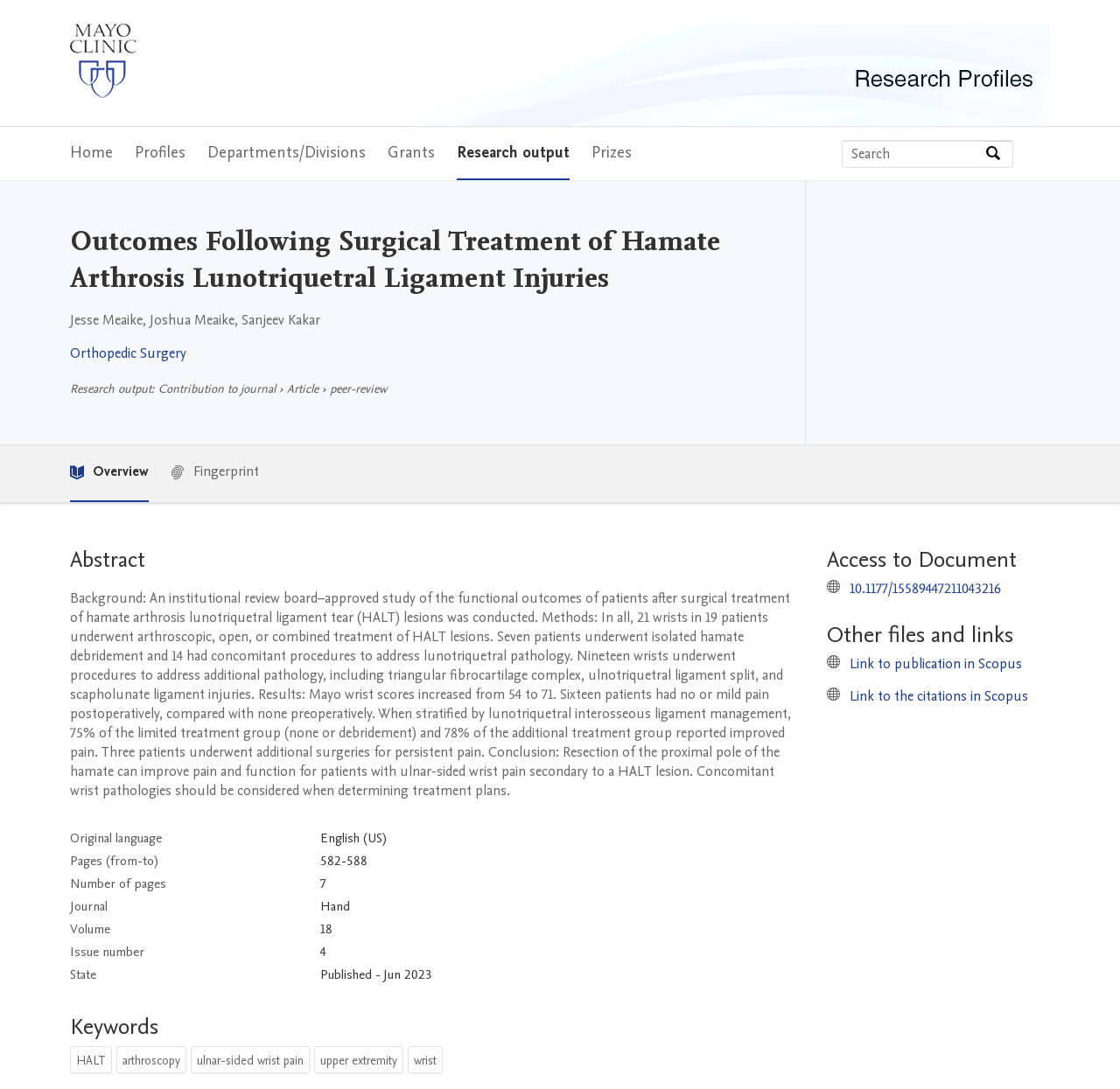What is the title or heading displayed on the webpage?

Outcomes Following Surgical Treatment of Hamate Arthrosis Lunotriquetral Ligament Injuries